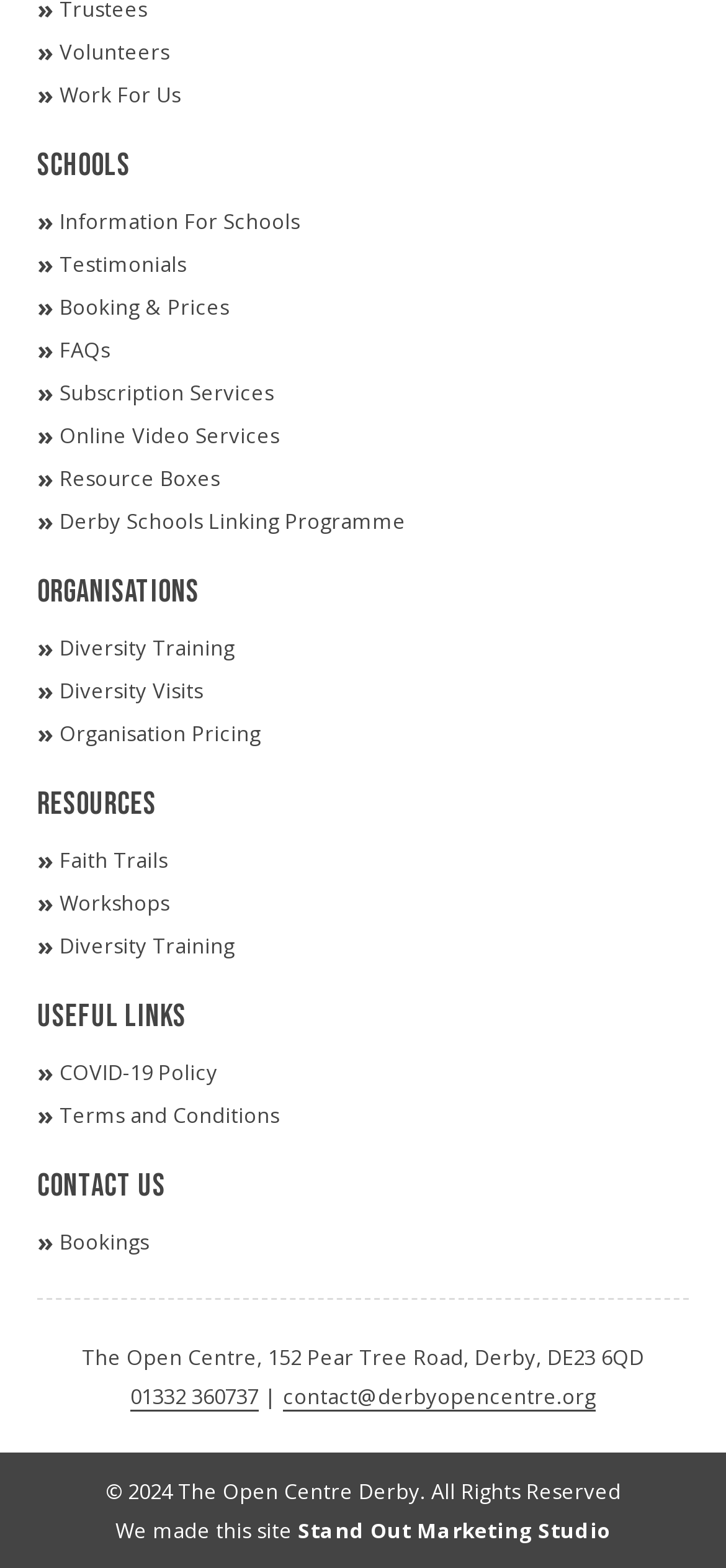Can you provide the bounding box coordinates for the element that should be clicked to implement the instruction: "View Information For Schools"?

[0.051, 0.128, 0.949, 0.153]